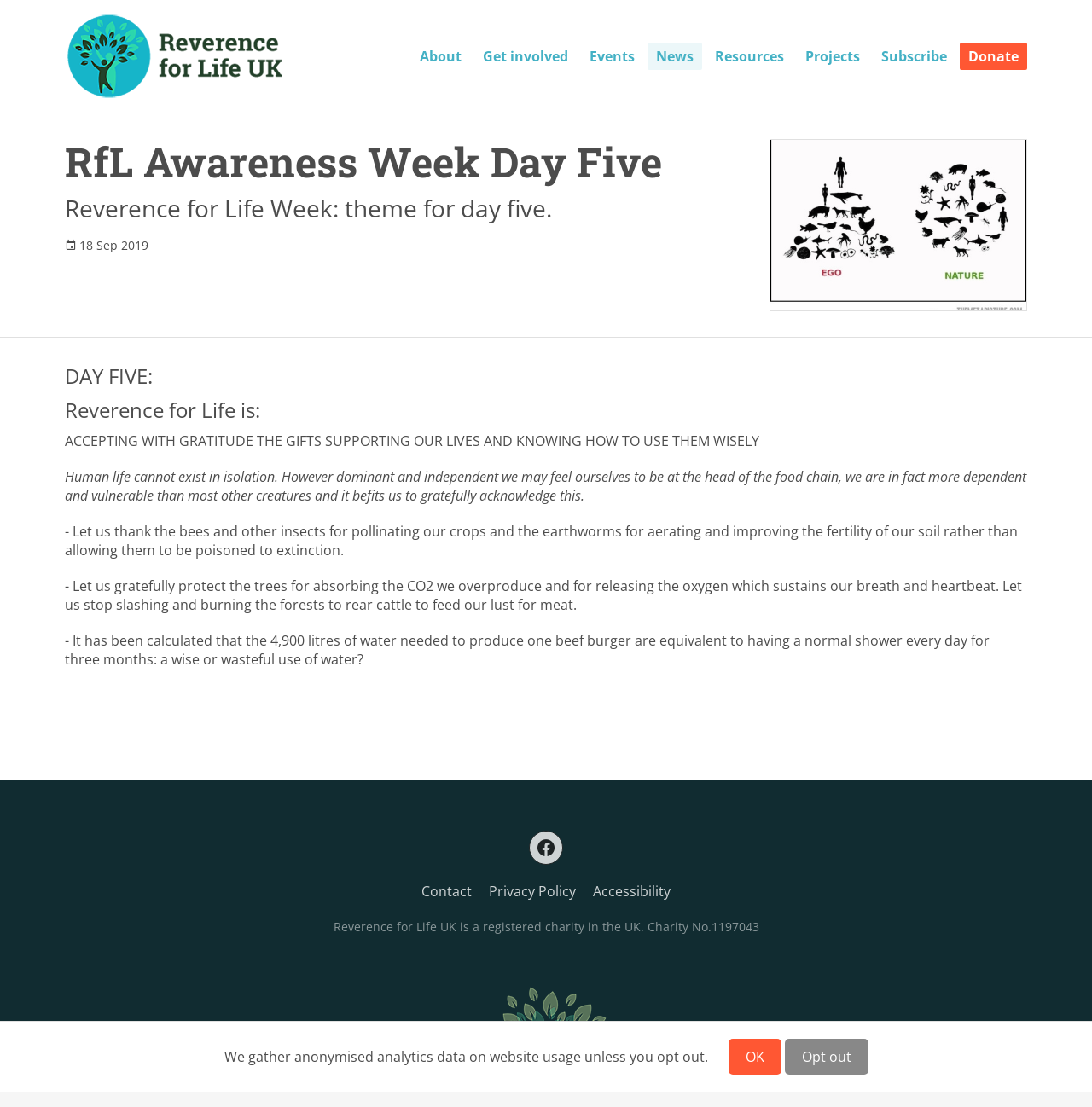Identify the bounding box coordinates for the UI element described by the following text: "alt="Reverence For Life"". Provide the coordinates as four float numbers between 0 and 1, in the format [left, top, right, bottom].

[0.06, 0.012, 0.259, 0.09]